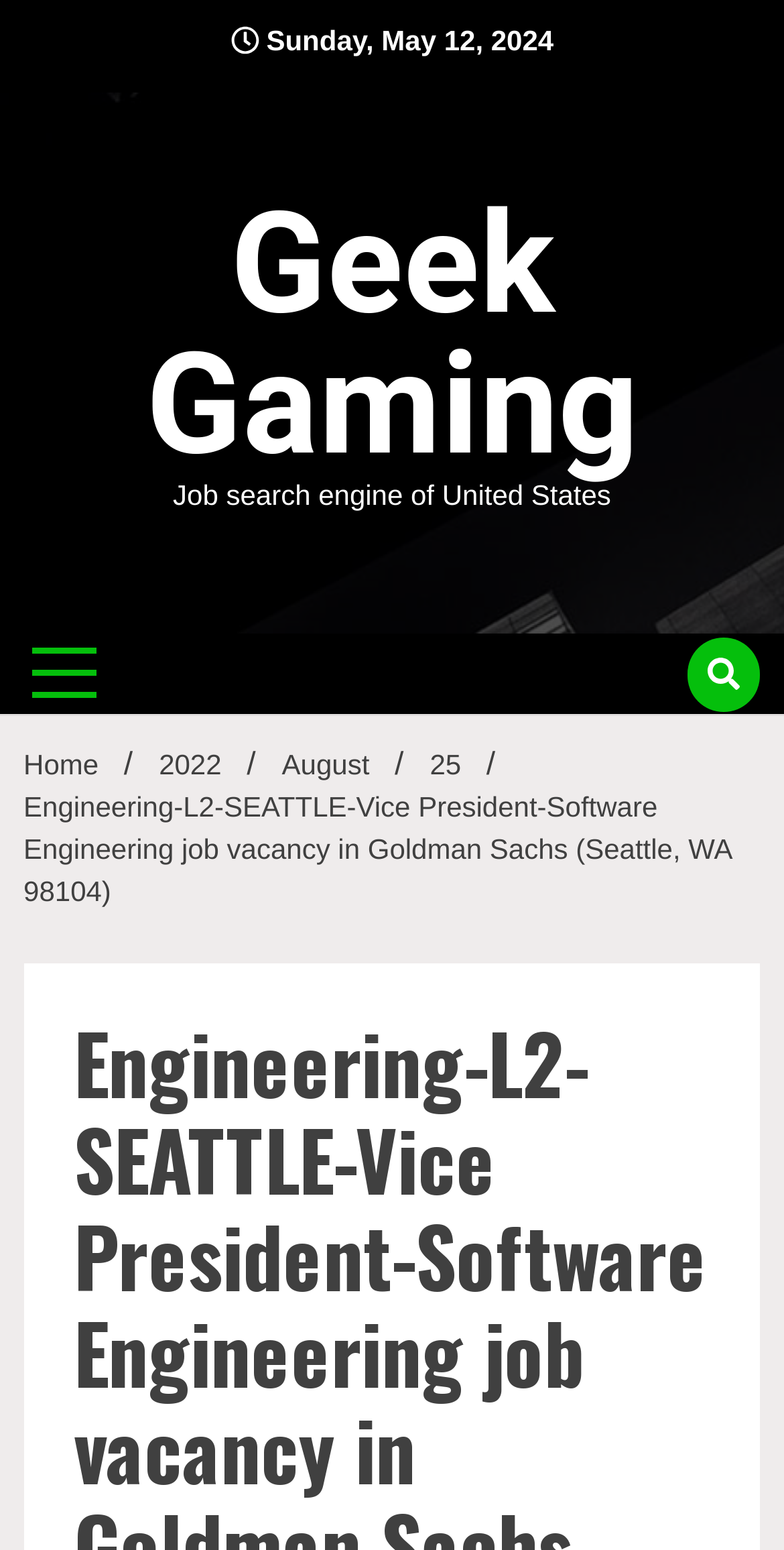Find the bounding box of the web element that fits this description: "Geek Gaming".

[0.186, 0.117, 0.814, 0.314]